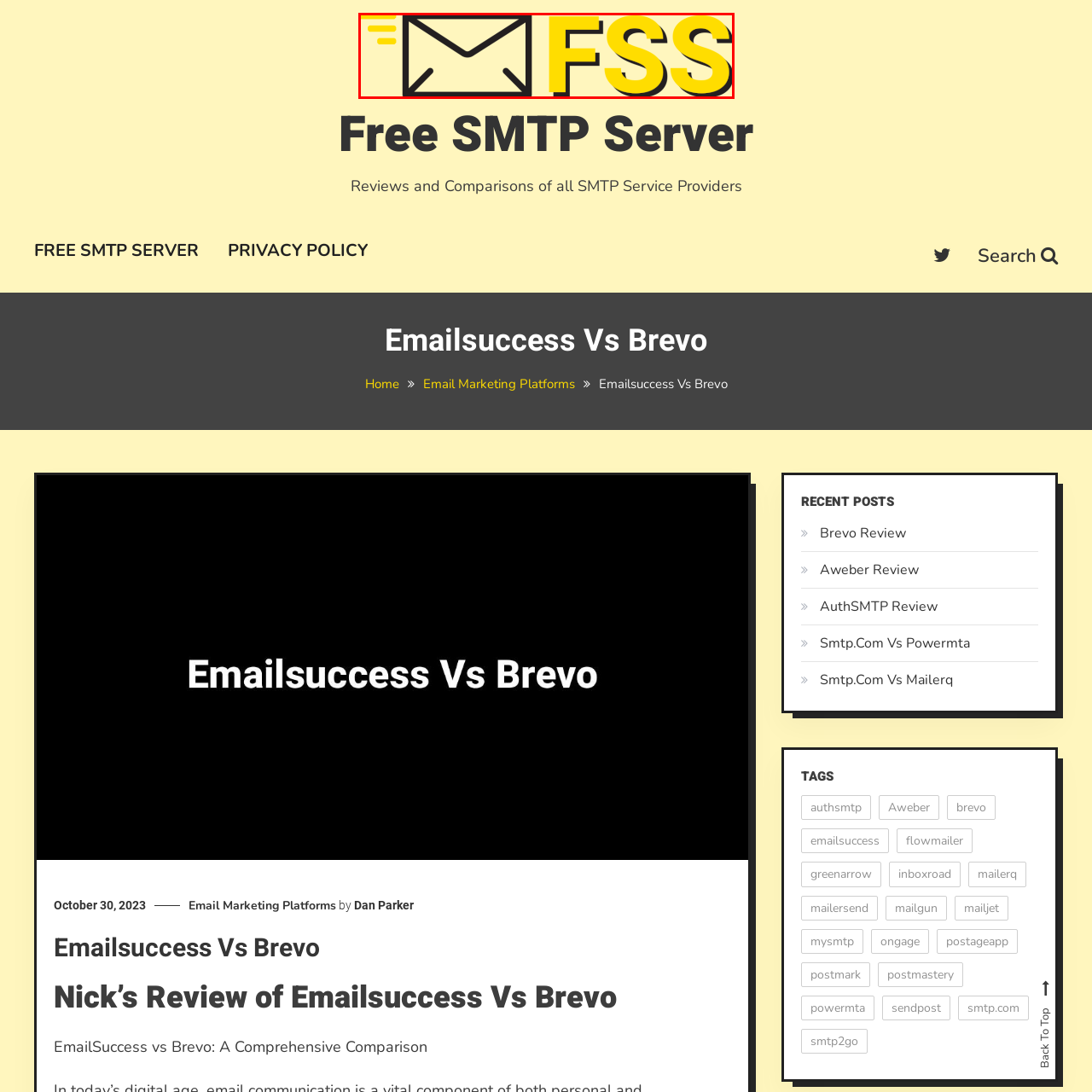What is the theme of the image?
Take a look at the image highlighted by the red bounding box and provide a detailed answer to the question.

The image features a stylized design representing a 'Free SMTP Server', with an envelope icon and the acronym 'FSS', which effectively conveys the theme of email services related to SMTP (Simple Mail Transfer Protocol), suggesting reliability and accessibility for users seeking free email sending solutions.